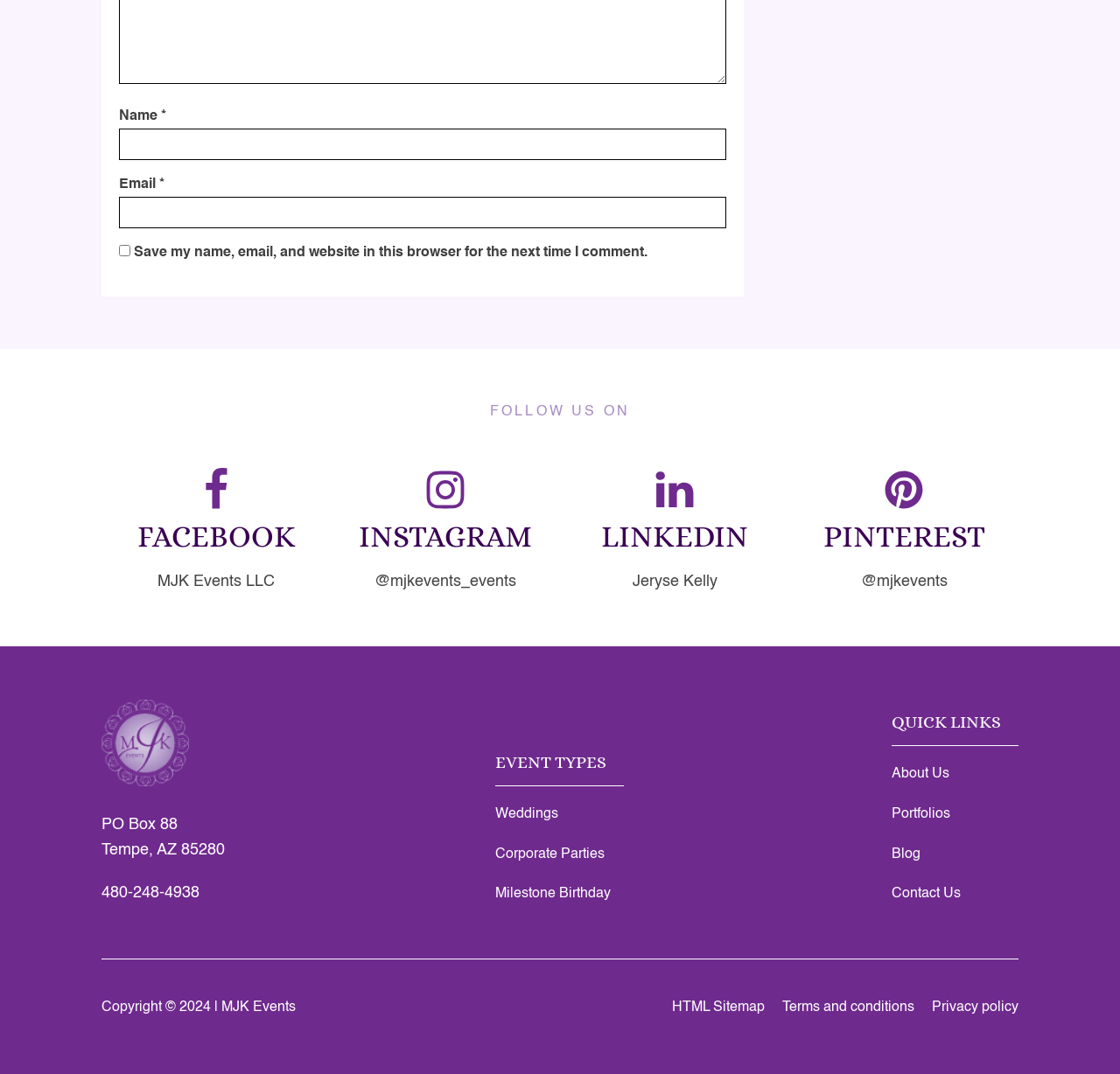Please determine the bounding box coordinates of the element to click in order to execute the following instruction: "Learn about Library - Book Club Kit". The coordinates should be four float numbers between 0 and 1, specified as [left, top, right, bottom].

None